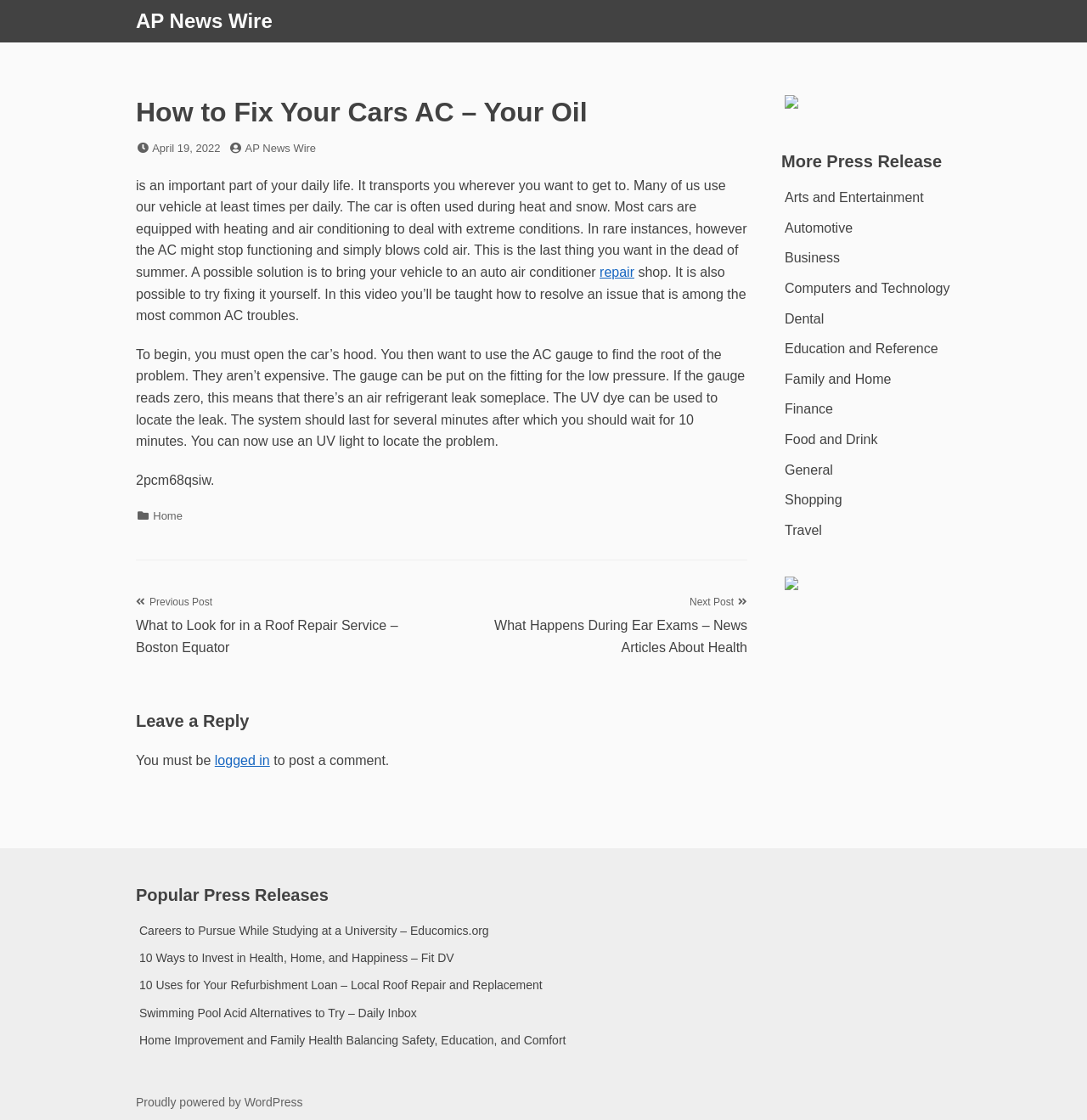Please identify the bounding box coordinates of the element's region that should be clicked to execute the following instruction: "Click on the 'Automotive' link". The bounding box coordinates must be four float numbers between 0 and 1, i.e., [left, top, right, bottom].

[0.722, 0.197, 0.784, 0.21]